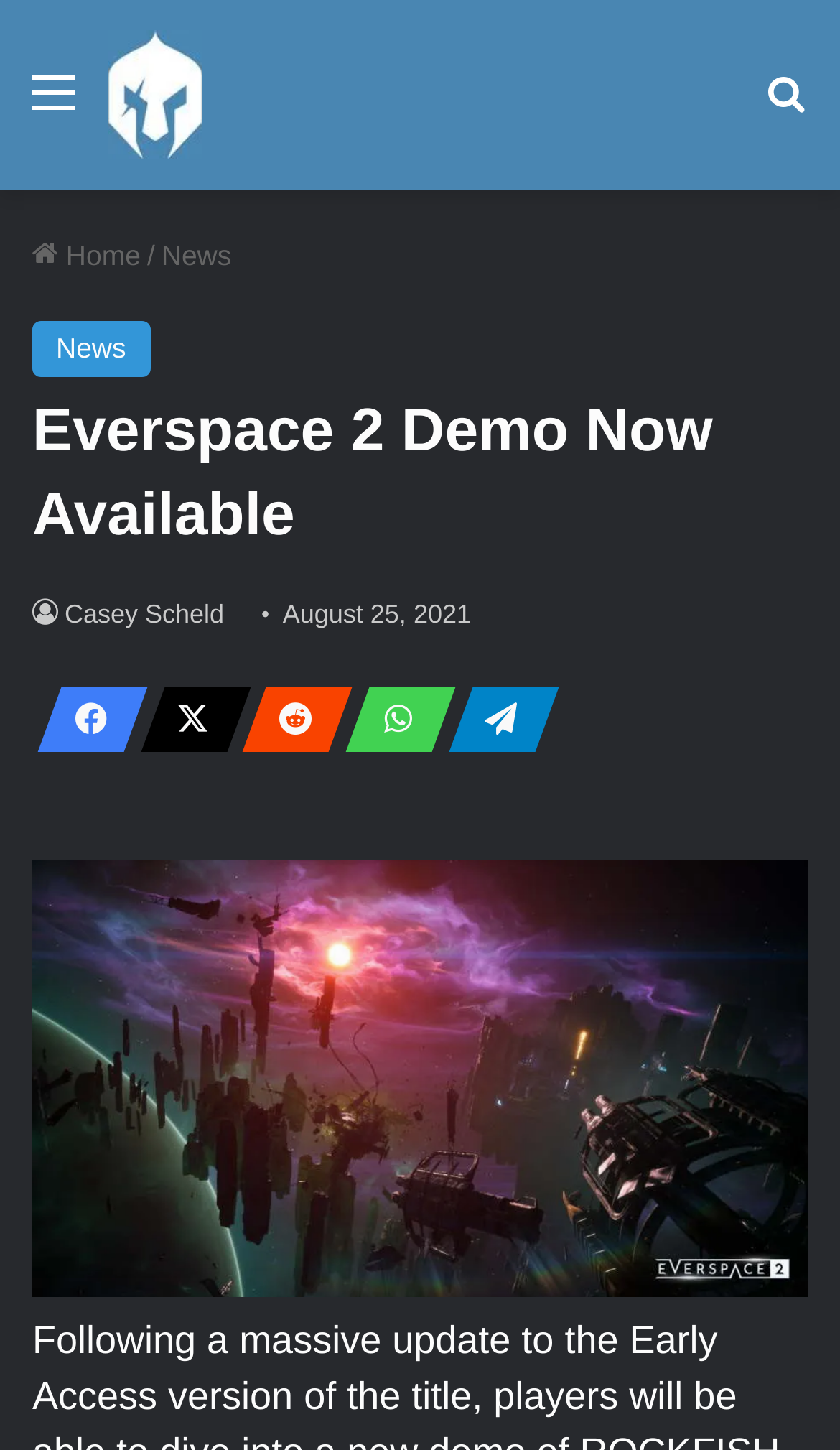Determine the bounding box coordinates of the clickable region to execute the instruction: "Go to the Home page". The coordinates should be four float numbers between 0 and 1, denoted as [left, top, right, bottom].

[0.038, 0.165, 0.167, 0.187]